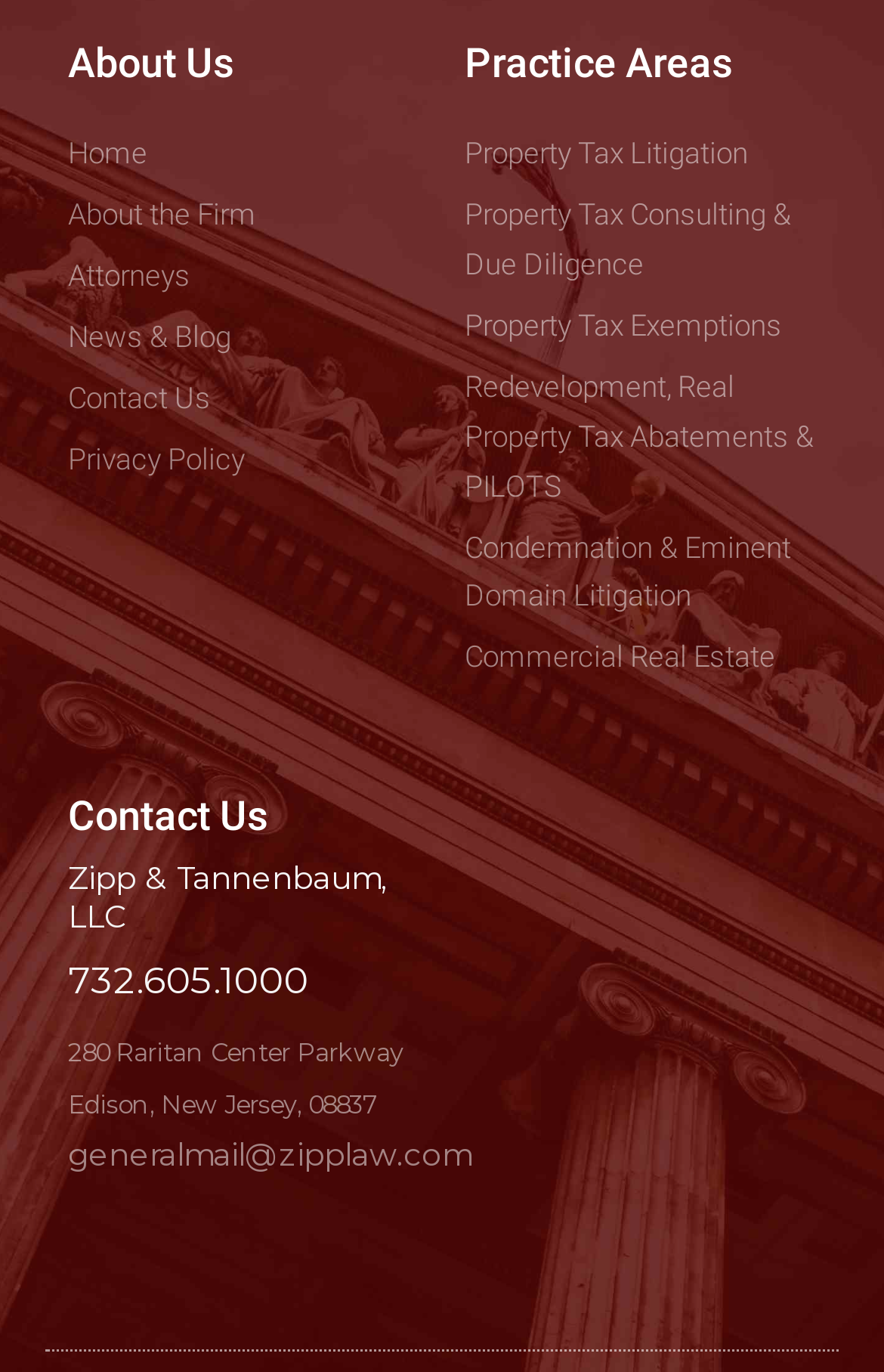Locate the bounding box coordinates of the item that should be clicked to fulfill the instruction: "Browse suppliers".

None